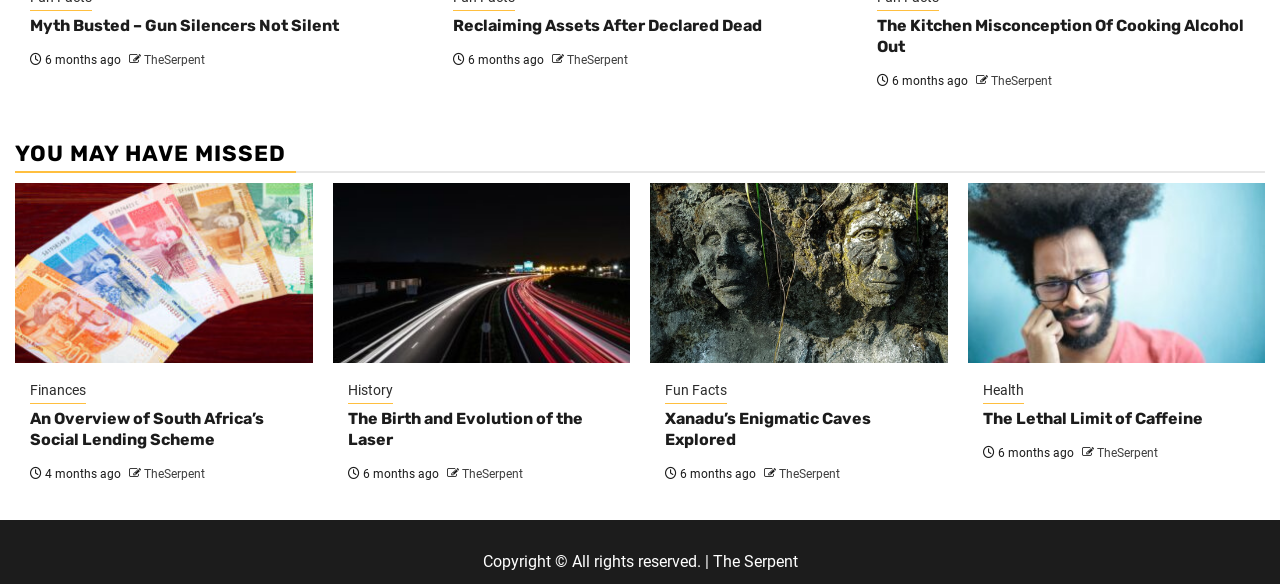Pinpoint the bounding box coordinates of the clickable element to carry out the following instruction: "Click on the 'Myth Busted – Gun Silencers Not Silent' article."

[0.023, 0.028, 0.265, 0.06]